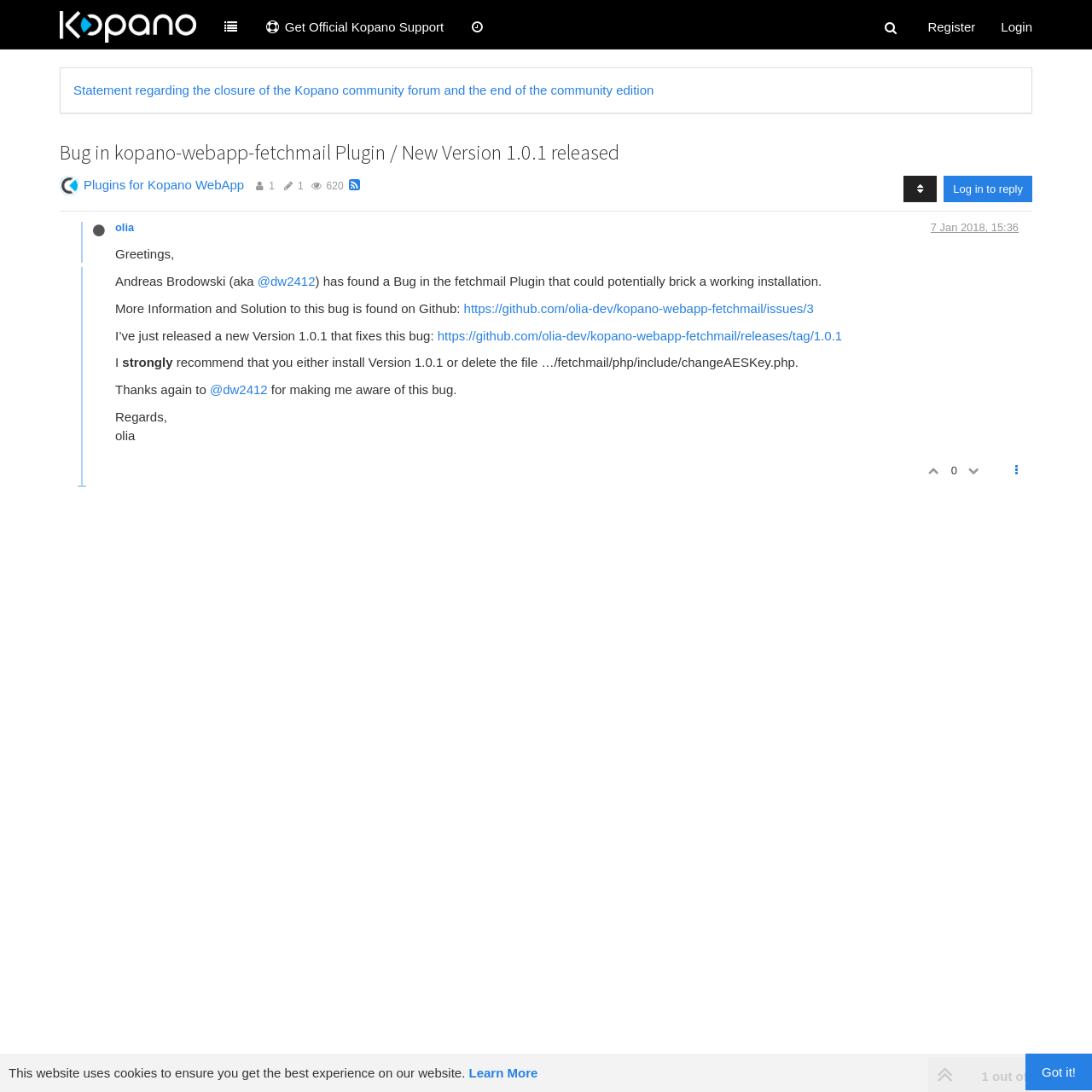Please identify the coordinates of the bounding box that should be clicked to fulfill this instruction: "Reply to the post".

[0.864, 0.161, 0.945, 0.185]